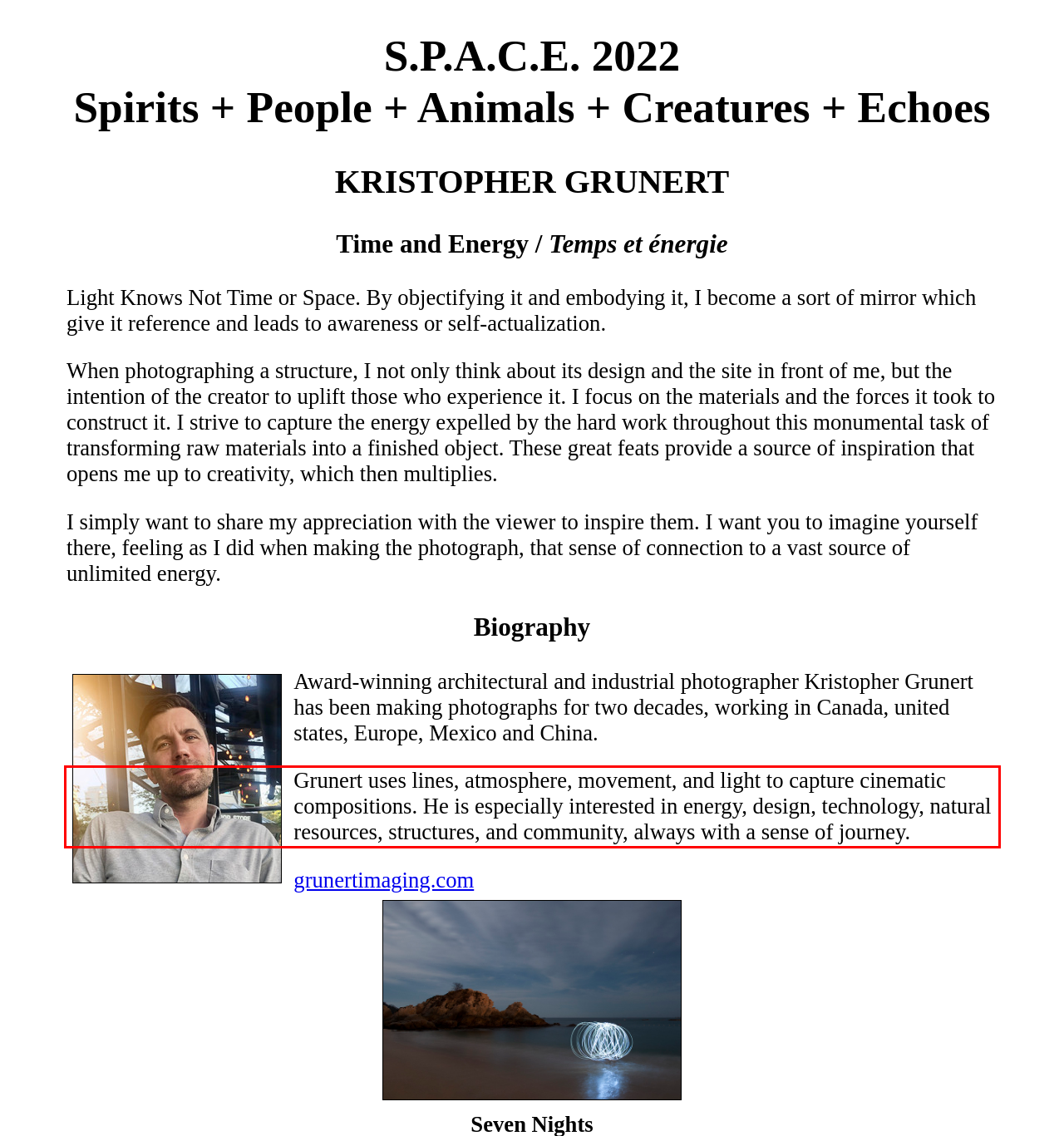You have a screenshot of a webpage with a UI element highlighted by a red bounding box. Use OCR to obtain the text within this highlighted area.

Grunert uses lines, atmosphere, movement, and light to capture cinematic compositions. He is especially interested in energy, design, technology, natural resources, structures, and community, always with a sense of journey.